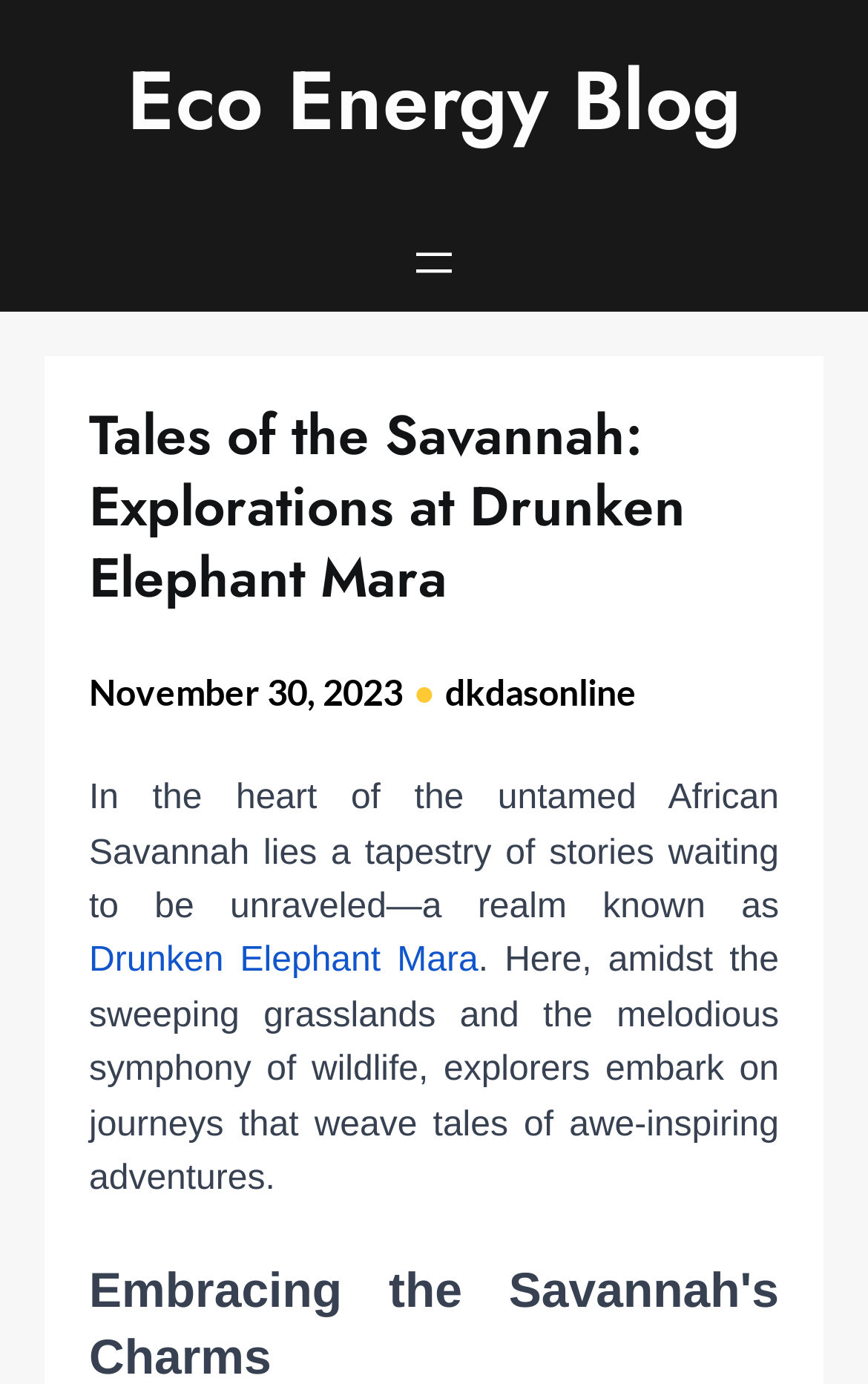What is the purpose of the button on the top right?
Refer to the image and give a detailed response to the question.

I found the purpose of the button on the top right by looking at its properties, which indicate that it has a popup dialog. This suggests that the button is used to open a menu.